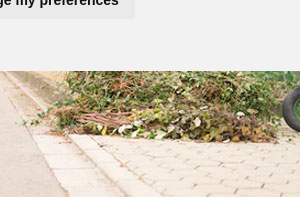Provide a thorough description of the image.

The image showcases a pile of garden waste, including branches and leaves, arranged on a paved surface. The waste appears to be a recent accumulation, suggesting that gardening or landscaping activities have taken place nearby. In the context of garden clearance services, this image illustrates the type of debris that such companies handle, emphasizing the importance of professional removal to maintain an organized and tidy outdoor space. The presence of a wheelbarrow in the corner hints at ongoing gardening tasks, reinforcing the narrative of regular maintenance and the need for effective waste disposal solutions.